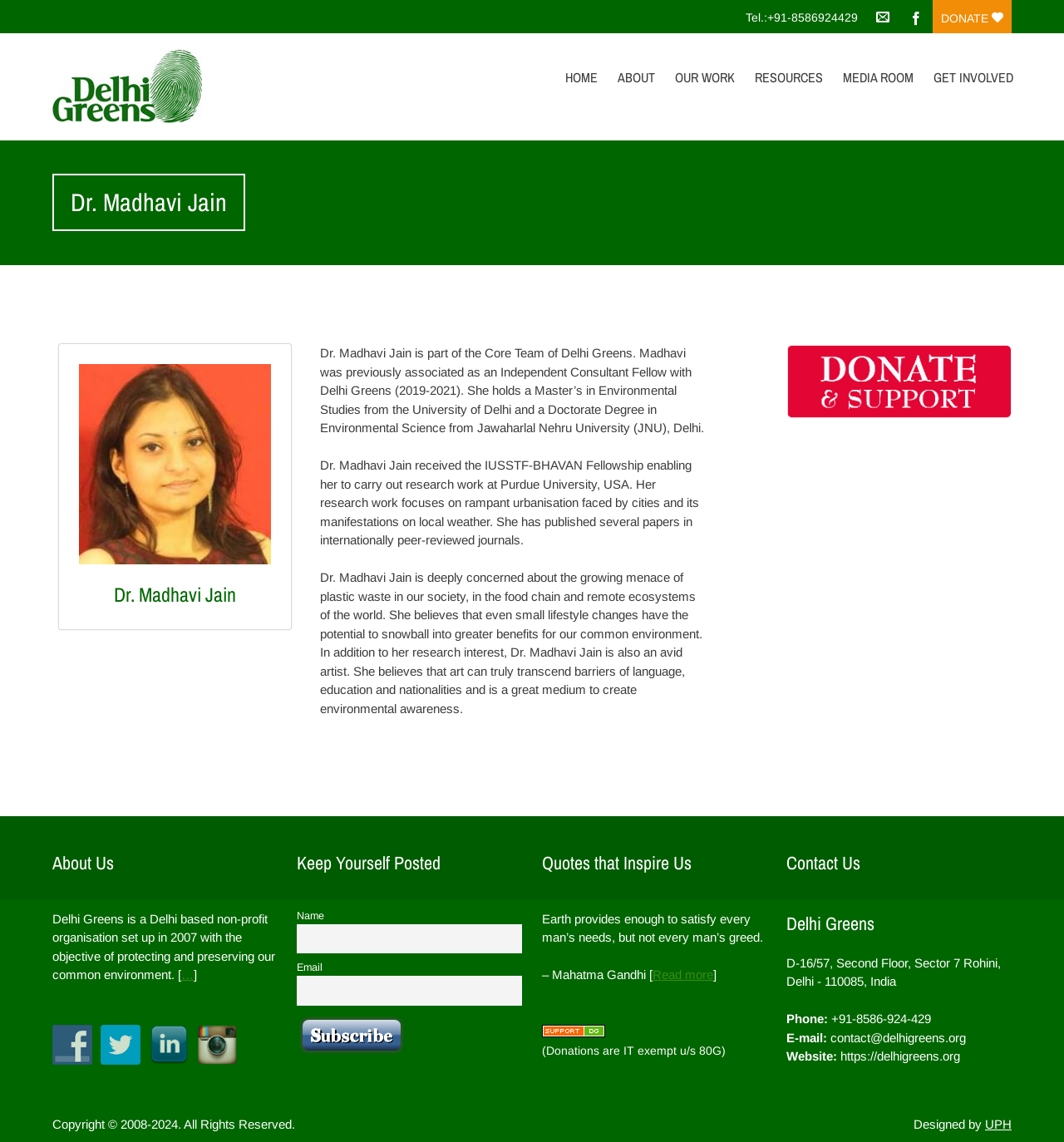Please specify the bounding box coordinates of the element that should be clicked to execute the given instruction: 'Click the HOME link'. Ensure the coordinates are four float numbers between 0 and 1, expressed as [left, top, right, bottom].

[0.523, 0.055, 0.569, 0.081]